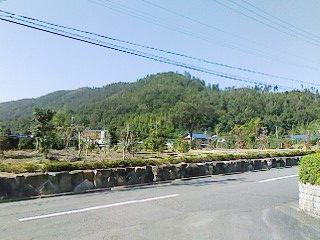What is the author's current living environment like?
Refer to the screenshot and respond with a concise word or phrase.

peaceful